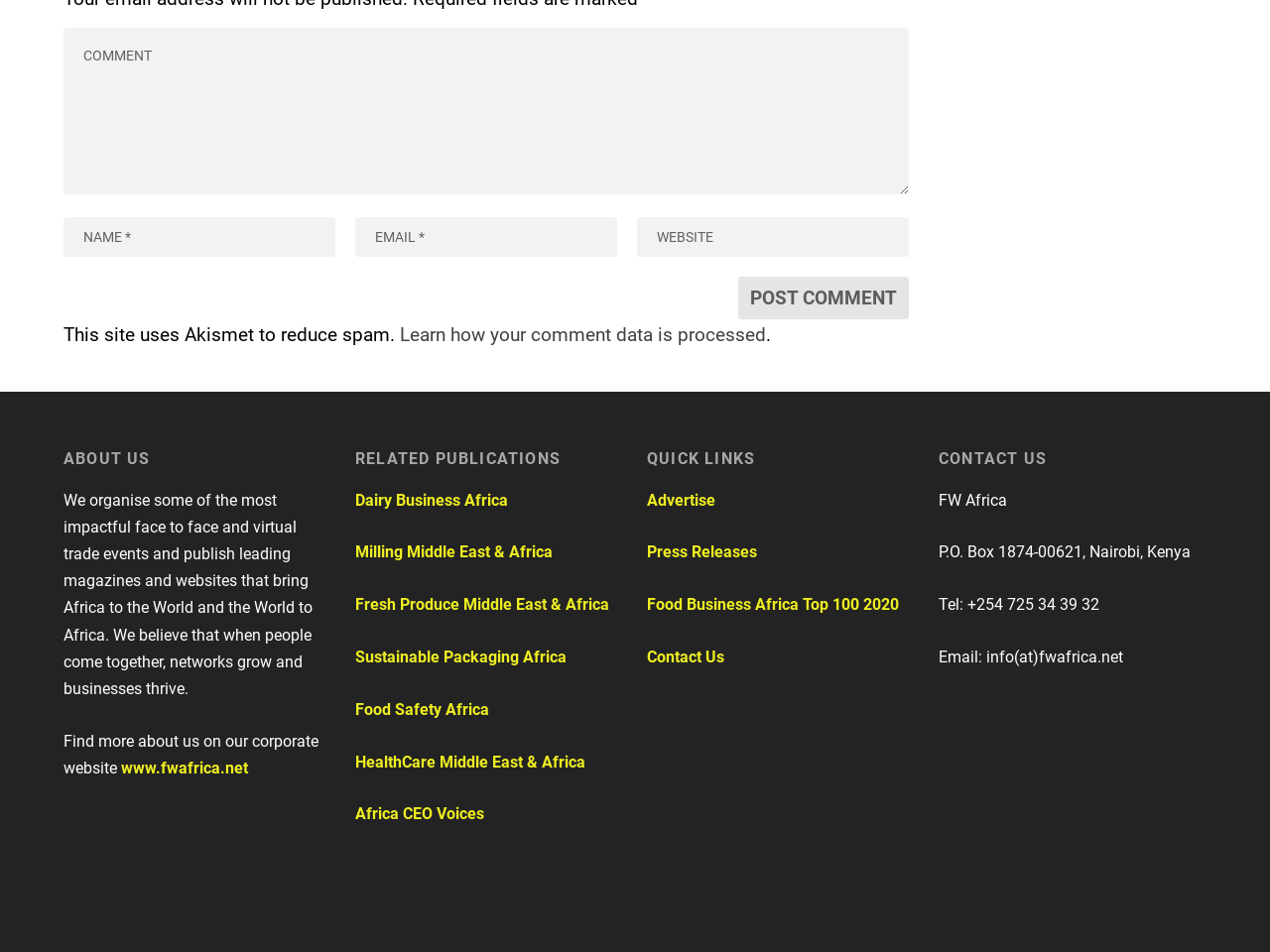What is the corporate website of the company?
Using the visual information, reply with a single word or short phrase.

www.fwafrica.net